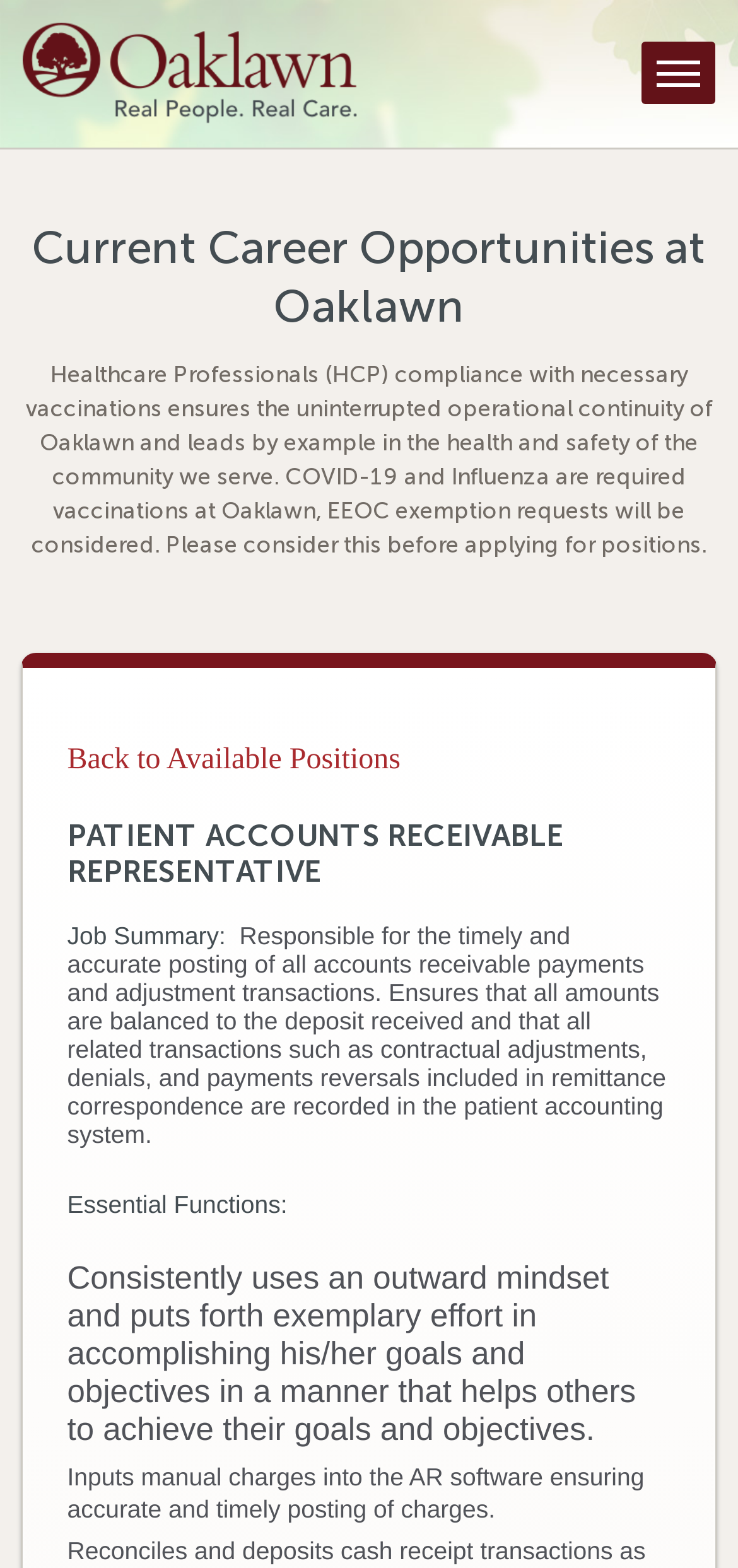Please determine the bounding box coordinates for the element that should be clicked to follow these instructions: "Apply for PATIENT ACCOUNTS RECEIVABLE REPRESENTATIVE".

[0.091, 0.522, 0.909, 0.567]